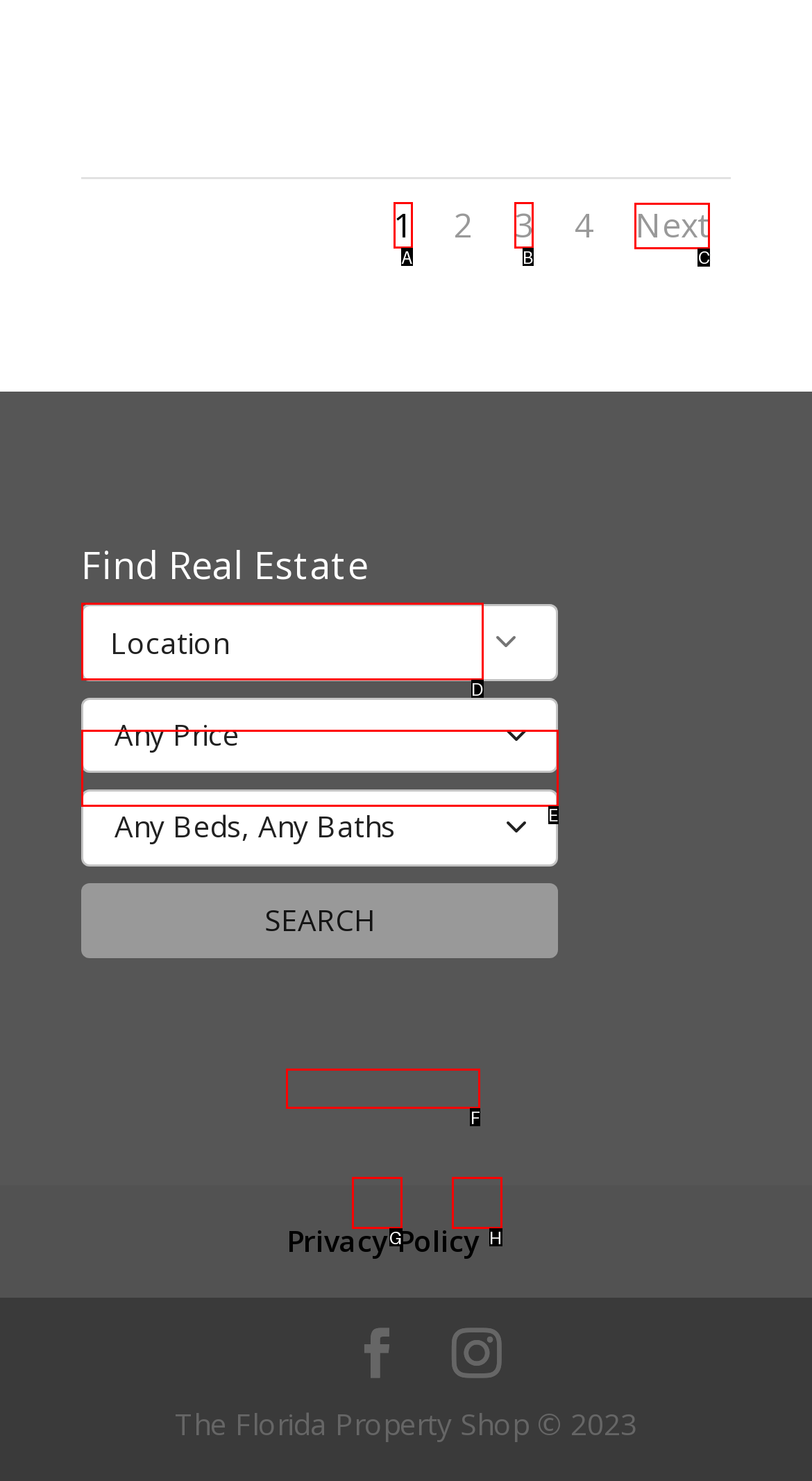Select the HTML element to finish the task: Play the audio Reply with the letter of the correct option.

None